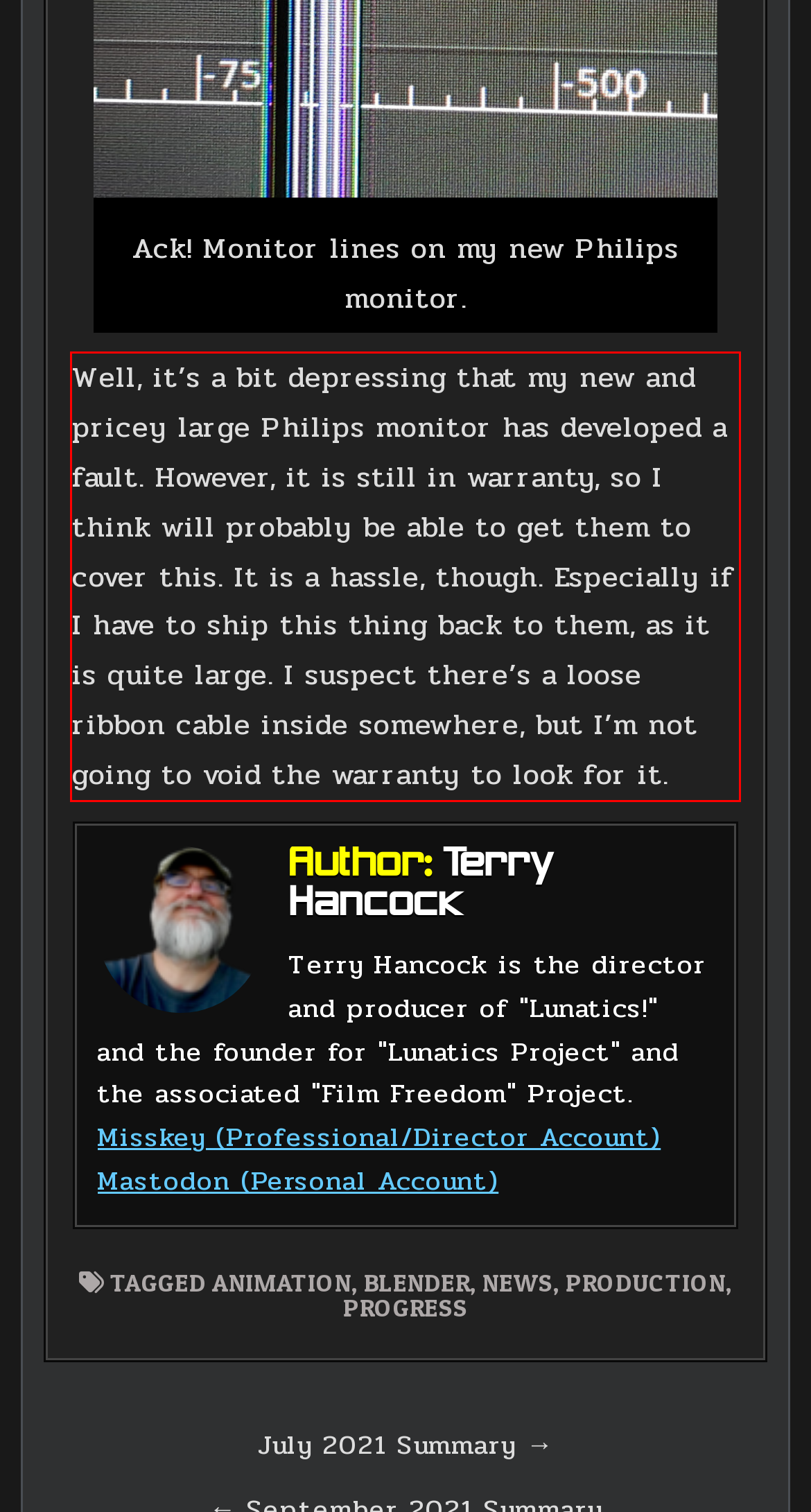Please examine the webpage screenshot and extract the text within the red bounding box using OCR.

Well, it’s a bit depressing that my new and pricey large Philips monitor has developed a fault. However, it is still in warranty, so I think will probably be able to get them to cover this. It is a hassle, though. Especially if I have to ship this thing back to them, as it is quite large. I suspect there’s a loose ribbon cable inside somewhere, but I’m not going to void the warranty to look for it.